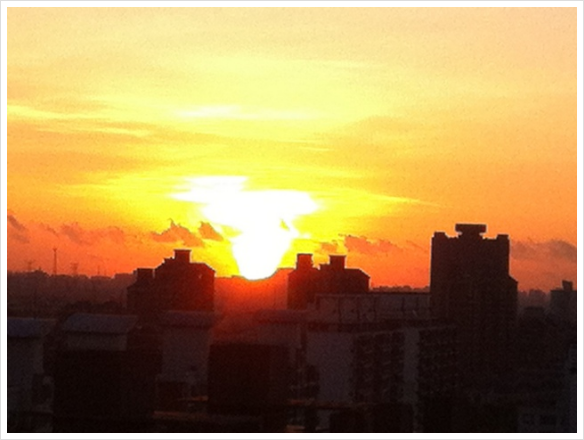Describe all the important aspects and details of the image.

A stunning view captures the moment the sun rises majestically above the horizon, bathing the skyline in vibrant hues of orange and yellow. The bright orb of the sun is framed by fluffy clouds, creating a picturesque scene that heralds the day ahead. In the foreground, dark silhouettes of urban buildings emphasize the contrast against the colorful sky, showcasing the bustling Pudong area. This image beautifully encapsulates the serene yet dynamic essence of a sunrise, signaling the start of a new day in the heart of a lively metropolis.